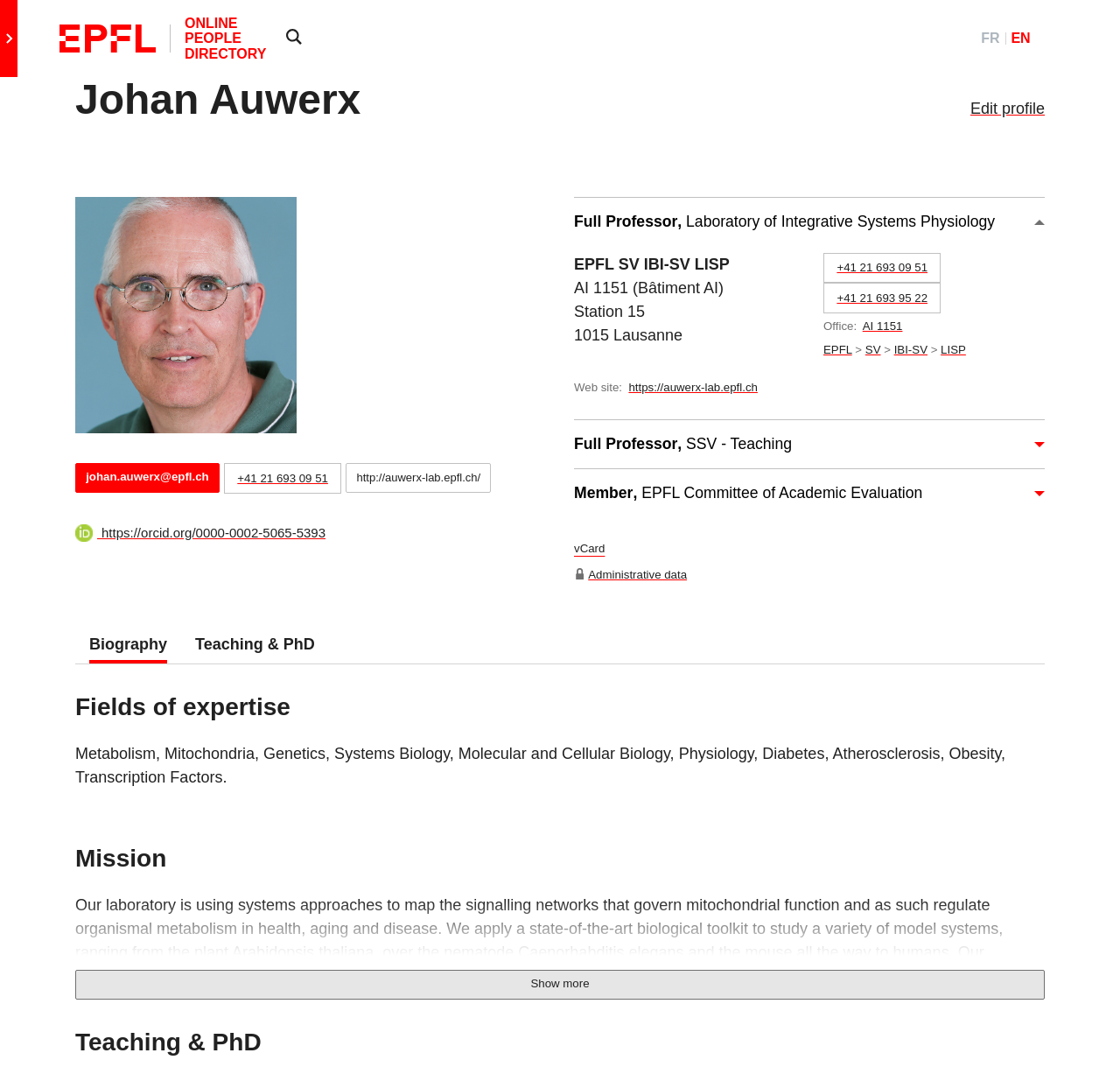Please answer the following question using a single word or phrase: 
What is the phone number of Johan Auwerx?

+41 21 693 09 51